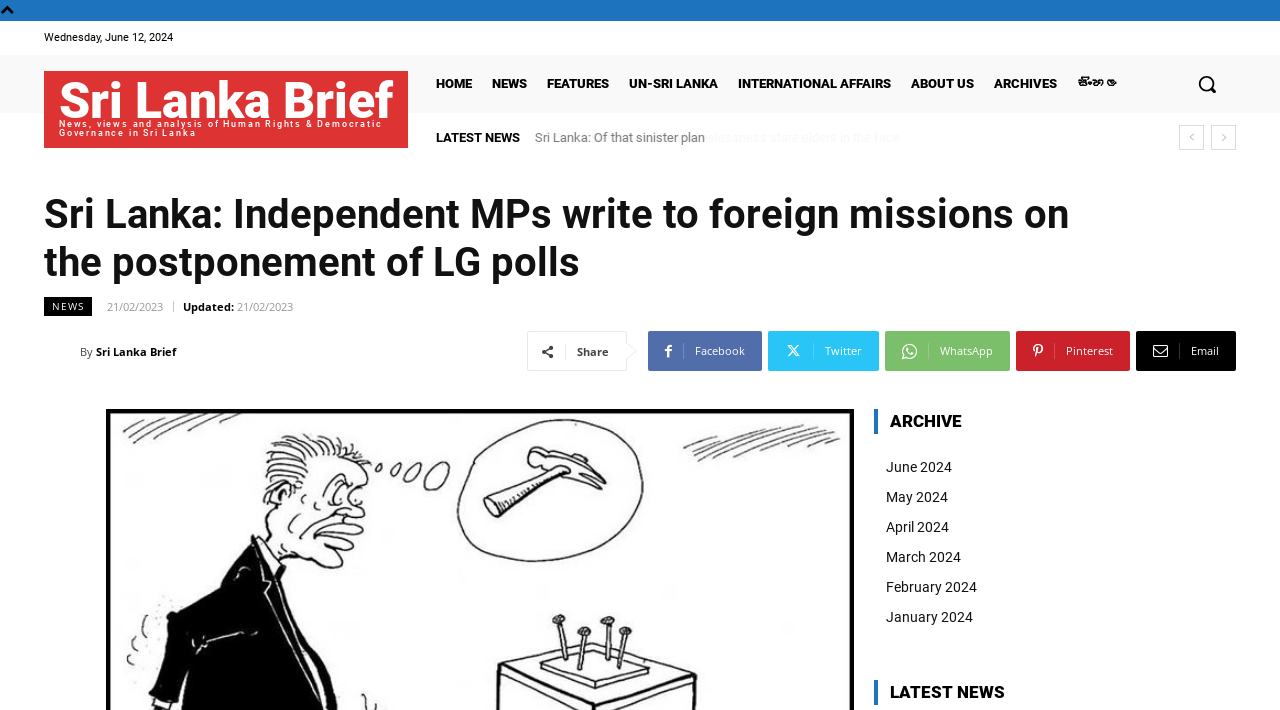Explain the webpage's design and content in an elaborate manner.

This webpage appears to be a news website, specifically focused on Sri Lanka. At the top, there is a date displayed, "Wednesday, June 12, 2024", and a link to the website's title, "Sri Lanka Brief News, views and analysis of Human Rights & Democratic Governance in Sri Lanka". Below this, there is a navigation menu with links to various sections of the website, including "HOME", "NEWS", "FEATURES", "UN-SRI LANKA", "INTERNATIONAL AFFAIRS", "ABOUT US", and "ARCHIVES". 

To the right of the navigation menu, there is a search button with a magnifying glass icon. Below the navigation menu, there is a heading "LATEST NEWS" and a list of news articles, each with a heading and a link to the full article. The articles are arranged in a vertical column, with the most recent article at the top. 

The main article on the page is titled "Sri Lanka: Independent MPs write to foreign missions on the postponement of LG polls" and has a date of "21/02/2023" displayed below the title. The article has a brief summary and links to share the article on various social media platforms. 

On the right side of the page, there is a section titled "ARCHIVE" with links to news articles from previous months, from June 2024 to January 2024. Below this, there is another section titled "LATEST NEWS" with a list of news articles, similar to the one at the top of the page.